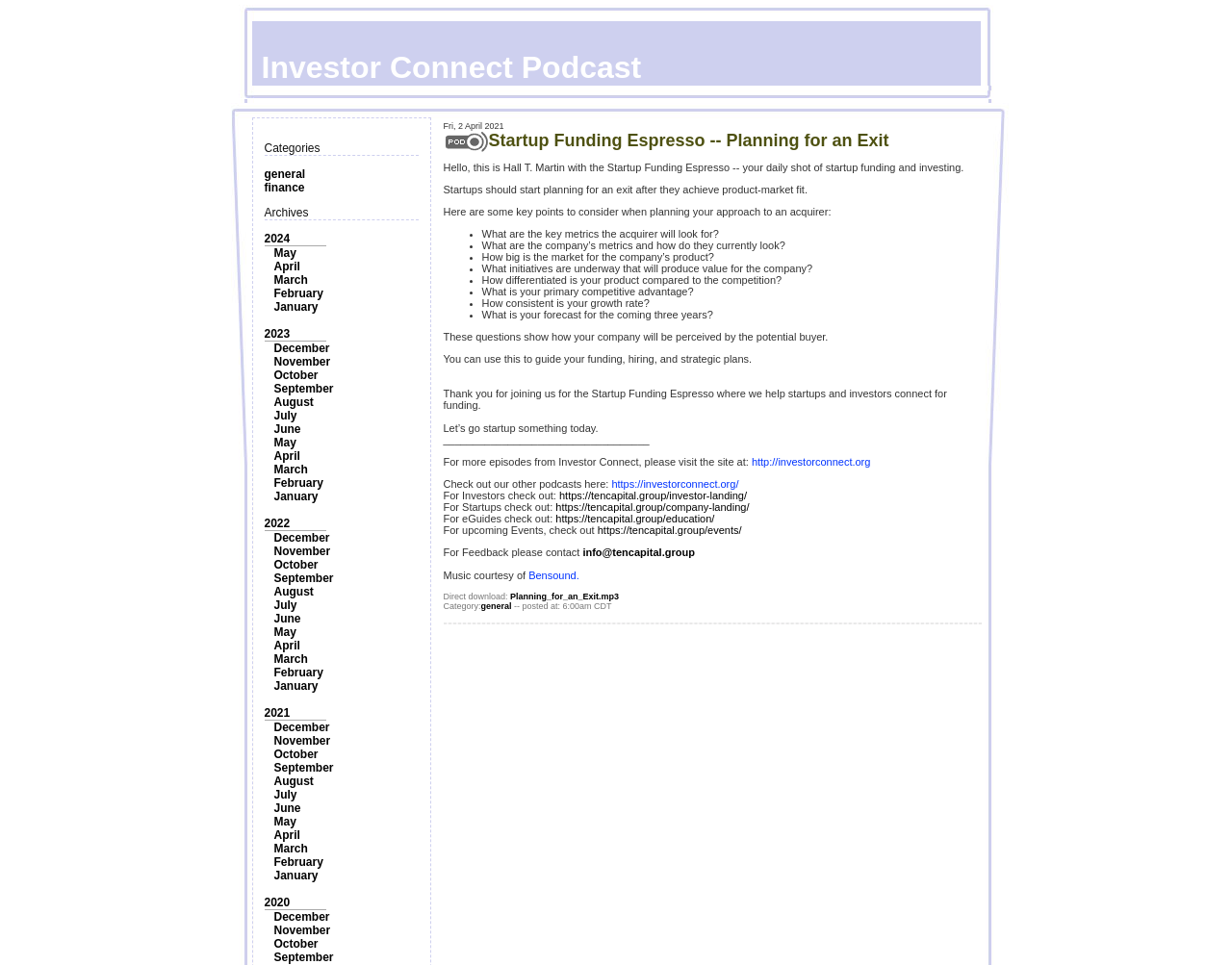Please determine the bounding box coordinates of the element's region to click for the following instruction: "Browse the archives".

[0.214, 0.213, 0.25, 0.227]